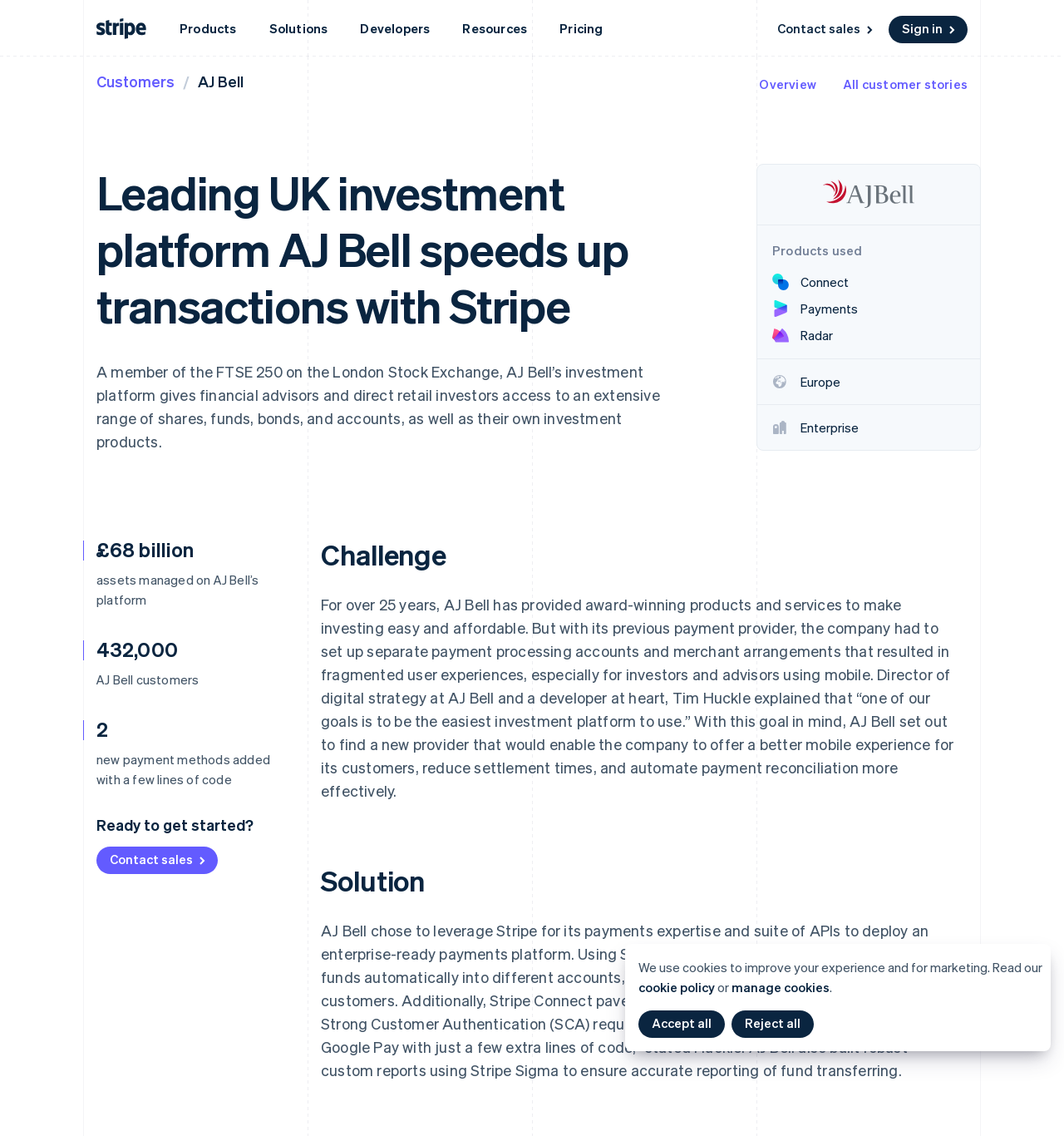Specify the bounding box coordinates of the area that needs to be clicked to achieve the following instruction: "View the 'Billing' page".

[0.153, 0.07, 0.323, 0.098]